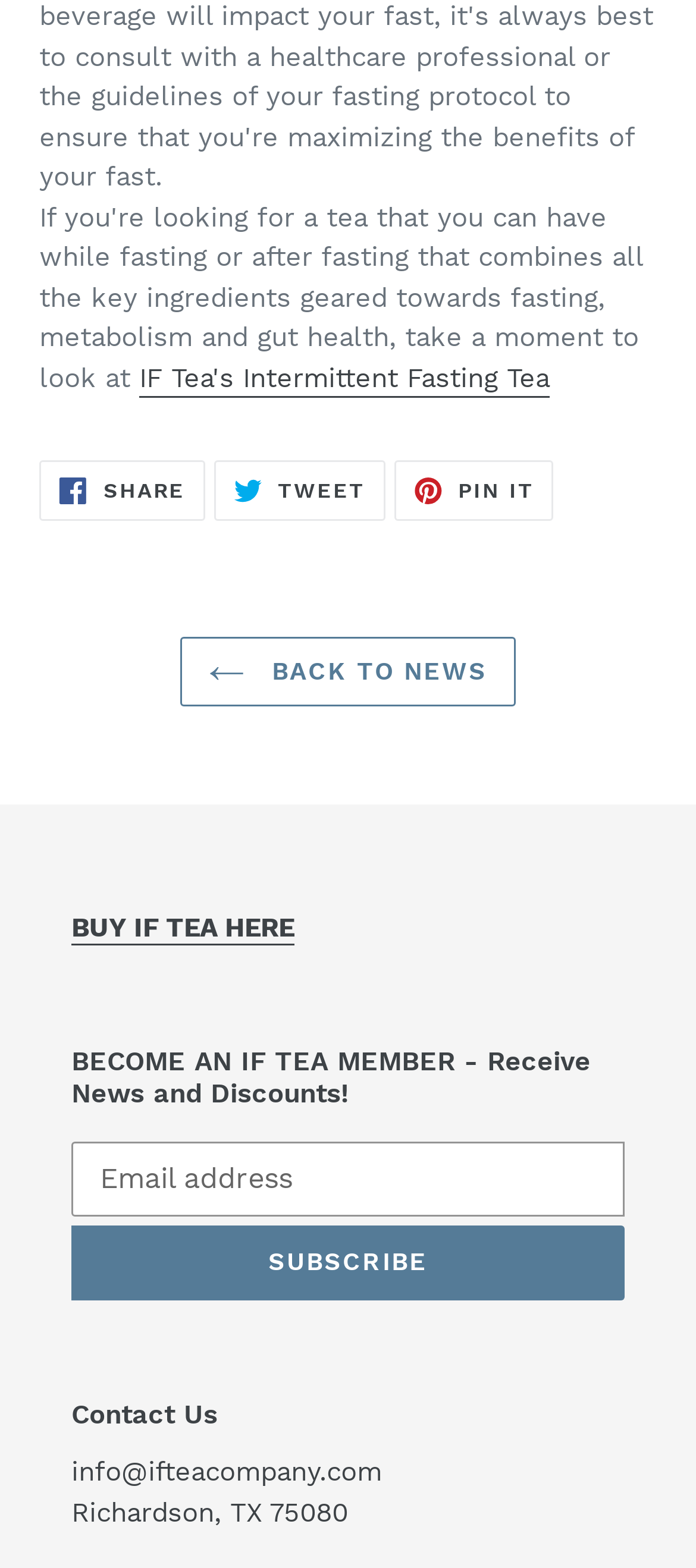Locate the bounding box coordinates of the element's region that should be clicked to carry out the following instruction: "Click on the 'BUY IF TEA HERE' button". The coordinates need to be four float numbers between 0 and 1, i.e., [left, top, right, bottom].

[0.103, 0.581, 0.423, 0.602]